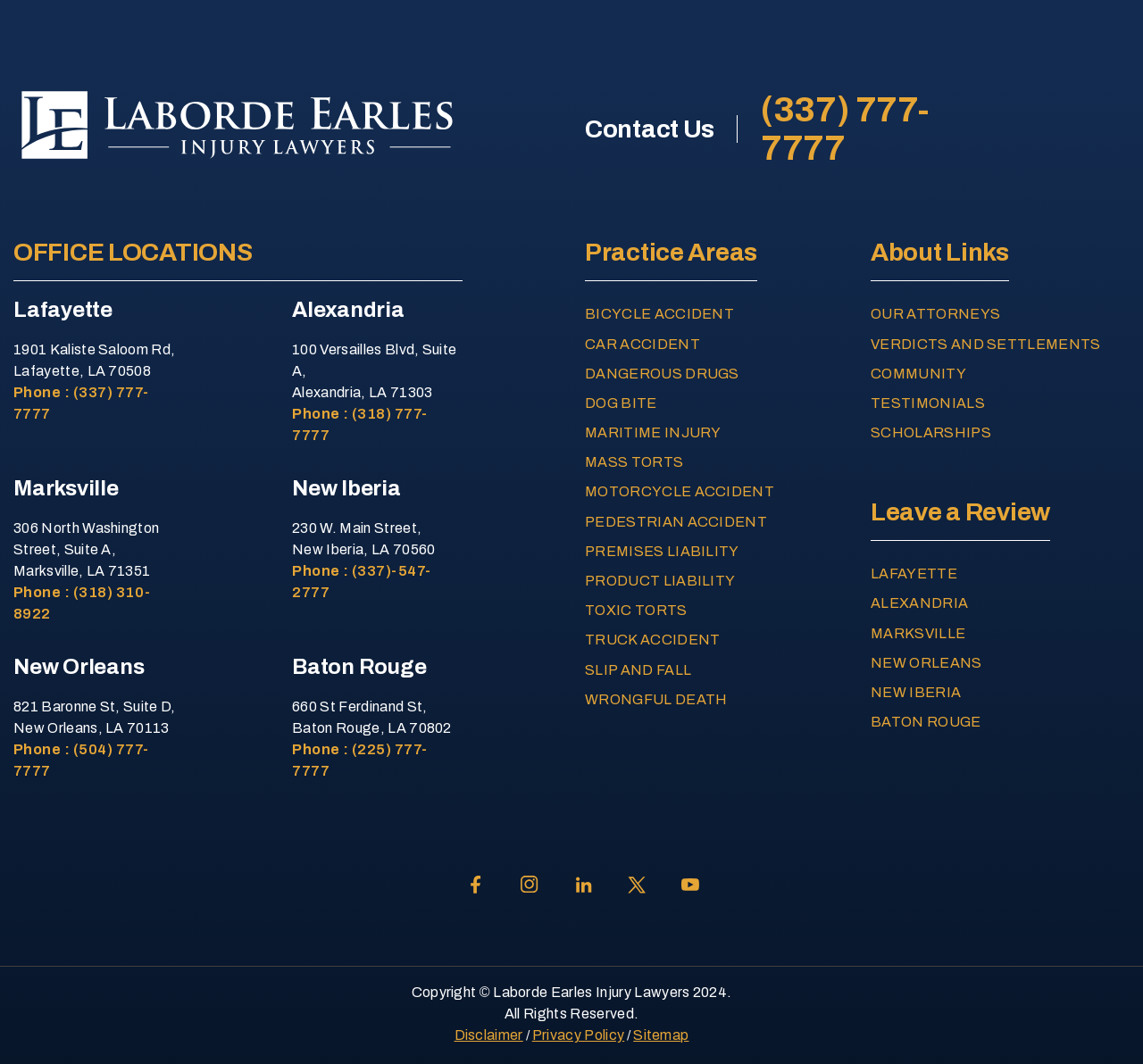What is the phone number of the Lafayette office?
Please use the image to provide a one-word or short phrase answer.

(337) 777-7777